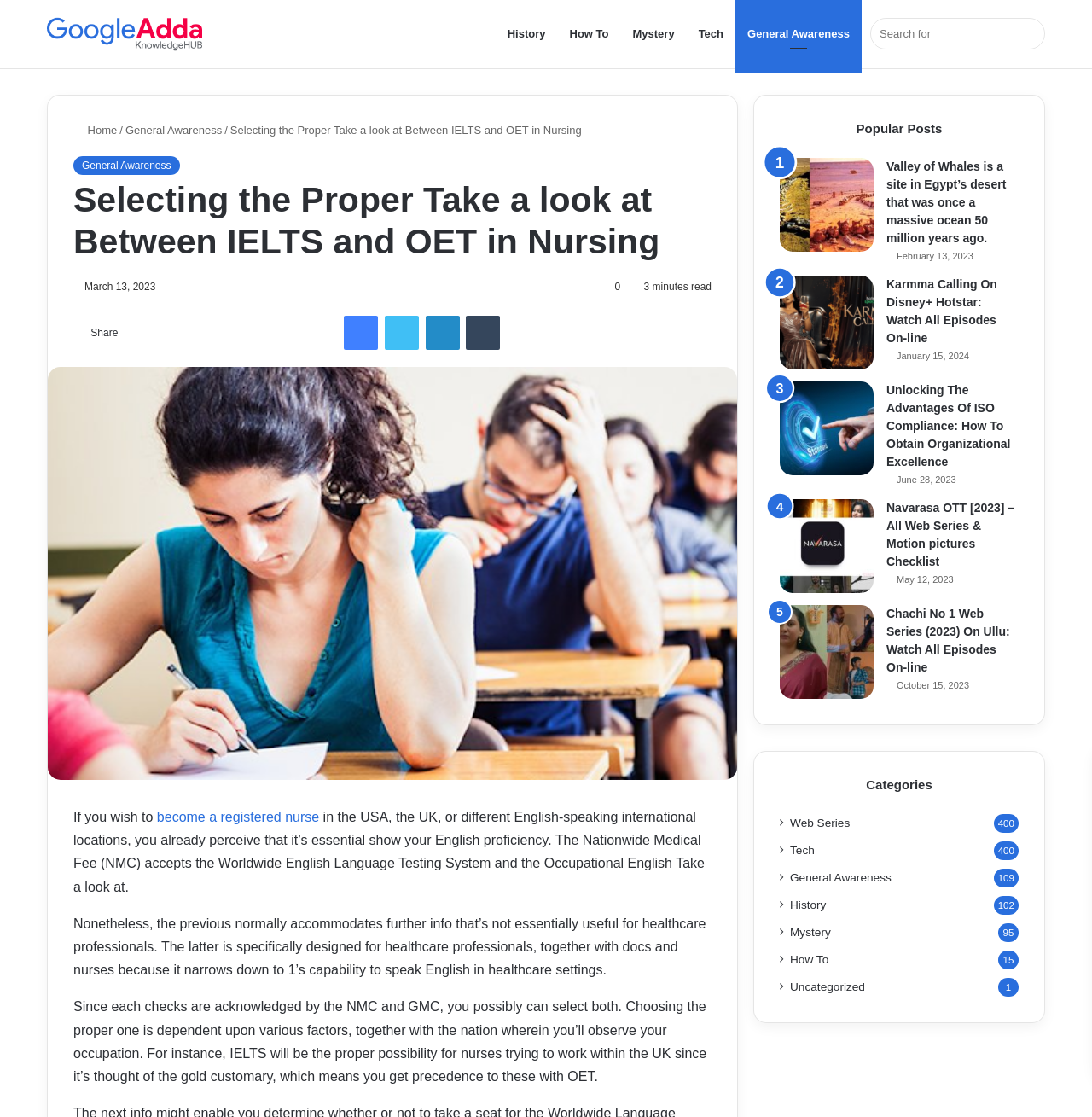Please find the bounding box coordinates of the element's region to be clicked to carry out this instruction: "Visit the About Us page".

None